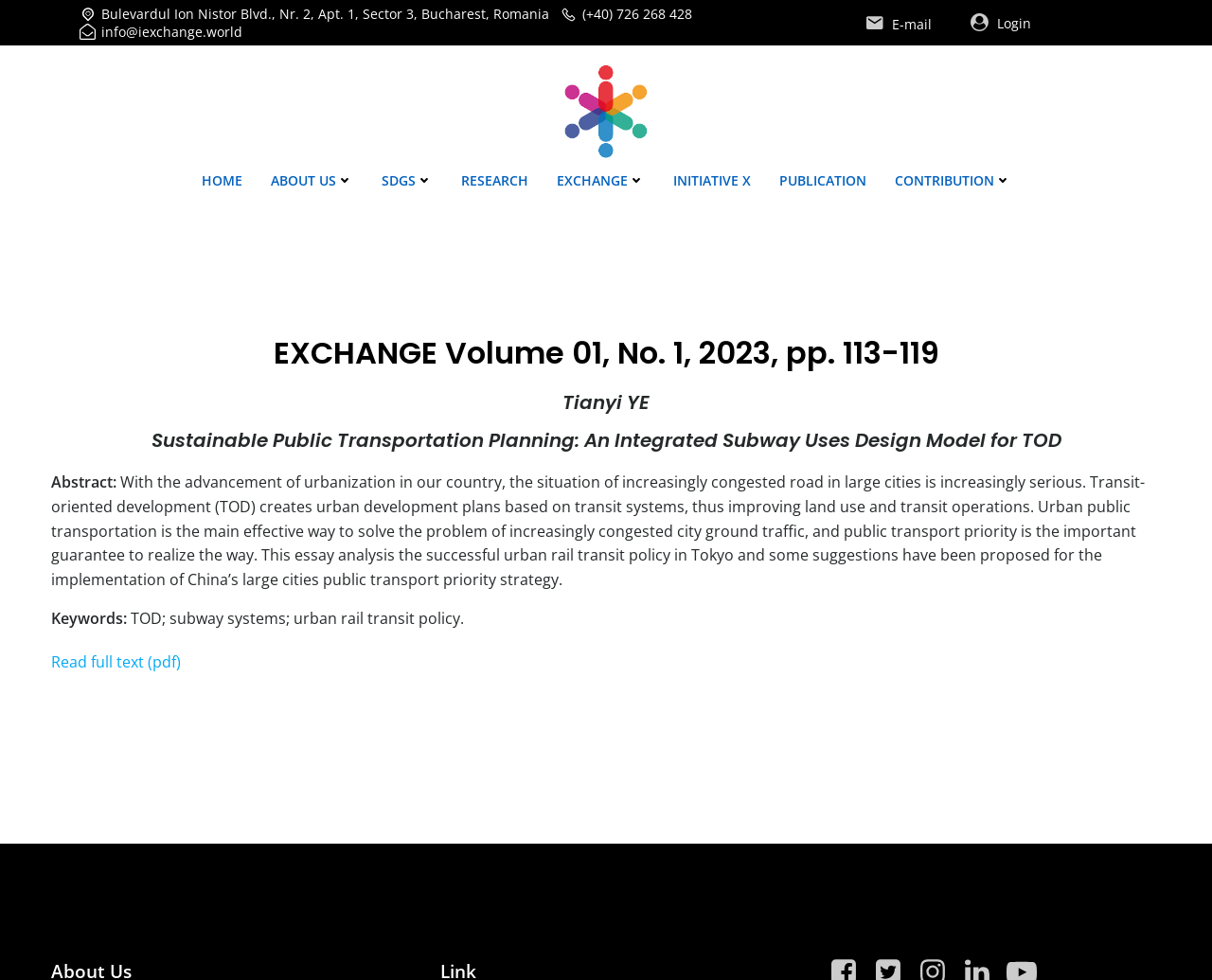Please locate and generate the primary heading on this webpage.

EXCHANGE Volume 01, No. 1, 2023, pp. 113-119